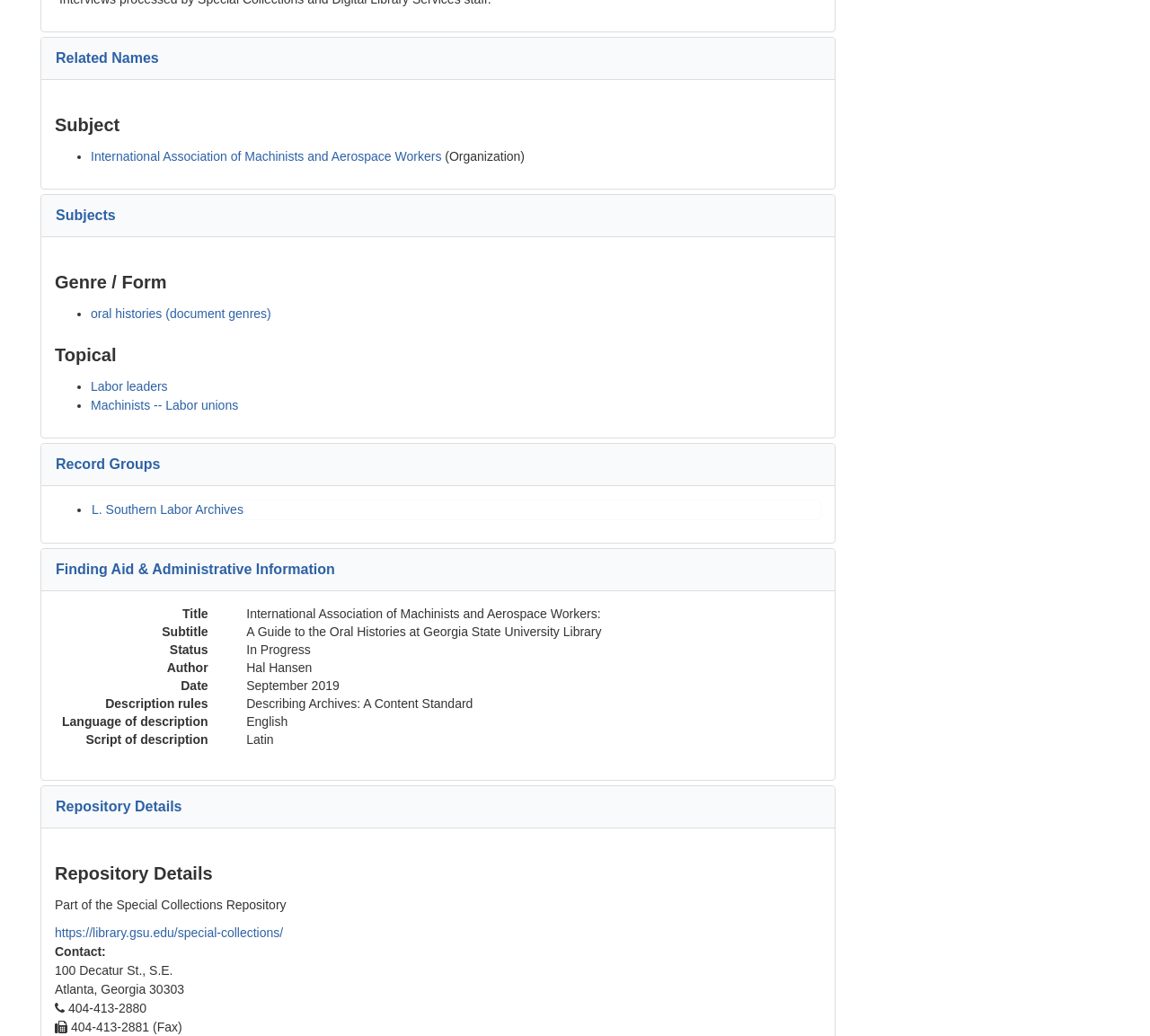What is the status of the finding aid?
Using the image, provide a detailed and thorough answer to the question.

I found the answer by looking at the 'Finding Aid & Administrative Information' section, where it lists 'In Progress' as the status of the finding aid.